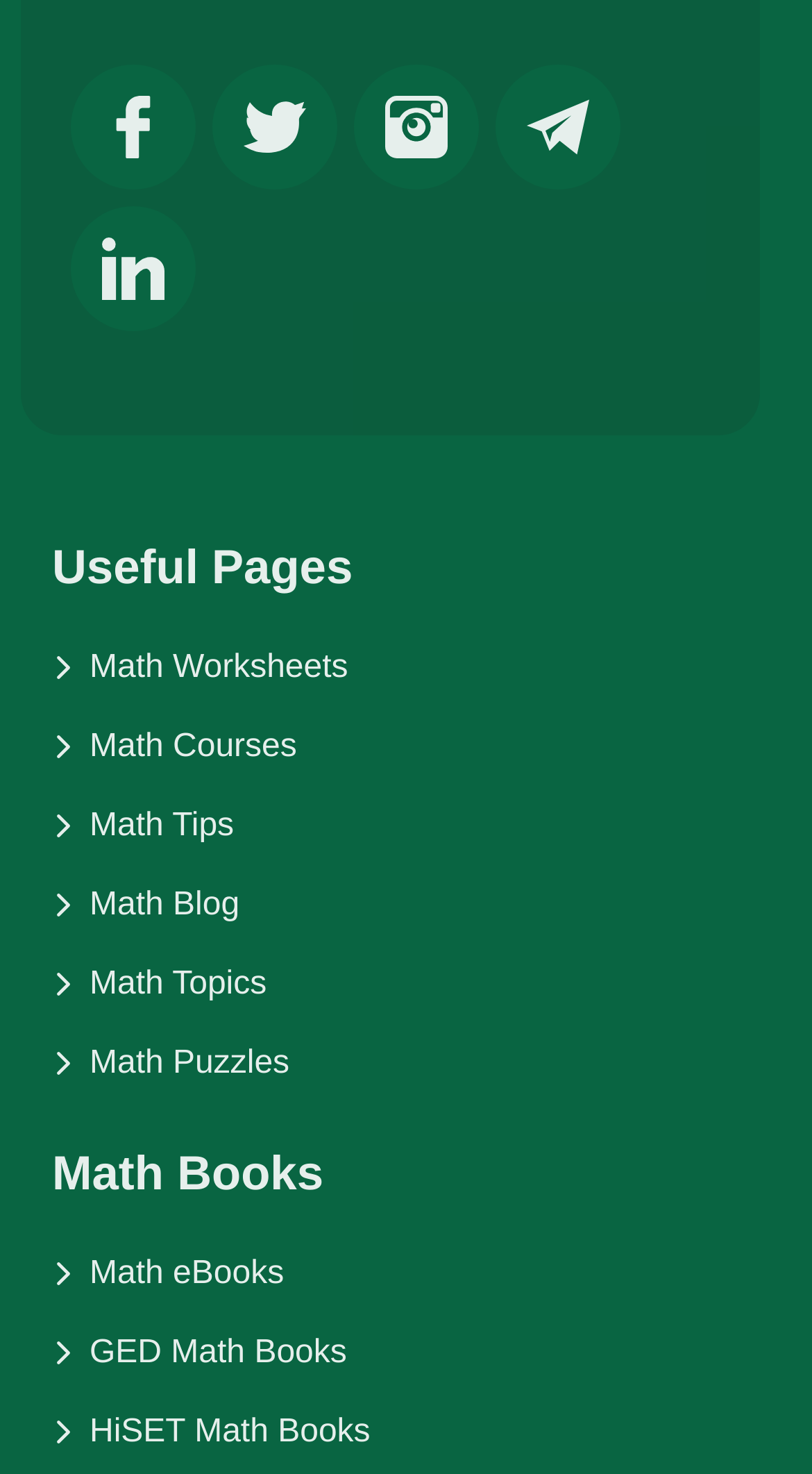Predict the bounding box of the UI element based on this description: "HiSET Math Books".

[0.064, 0.959, 0.936, 0.984]